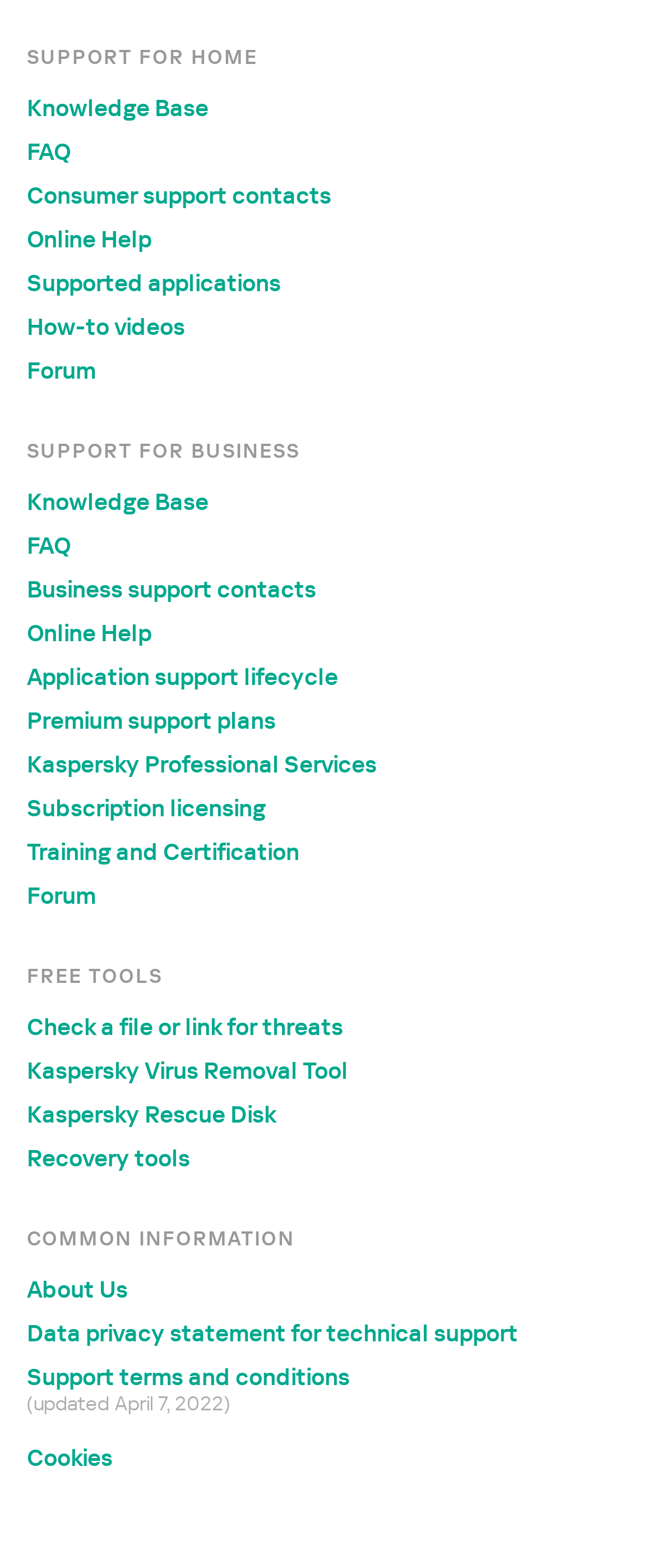Find the bounding box coordinates of the area to click in order to follow the instruction: "Learn about Kaspersky Professional Services".

[0.041, 0.479, 0.574, 0.496]